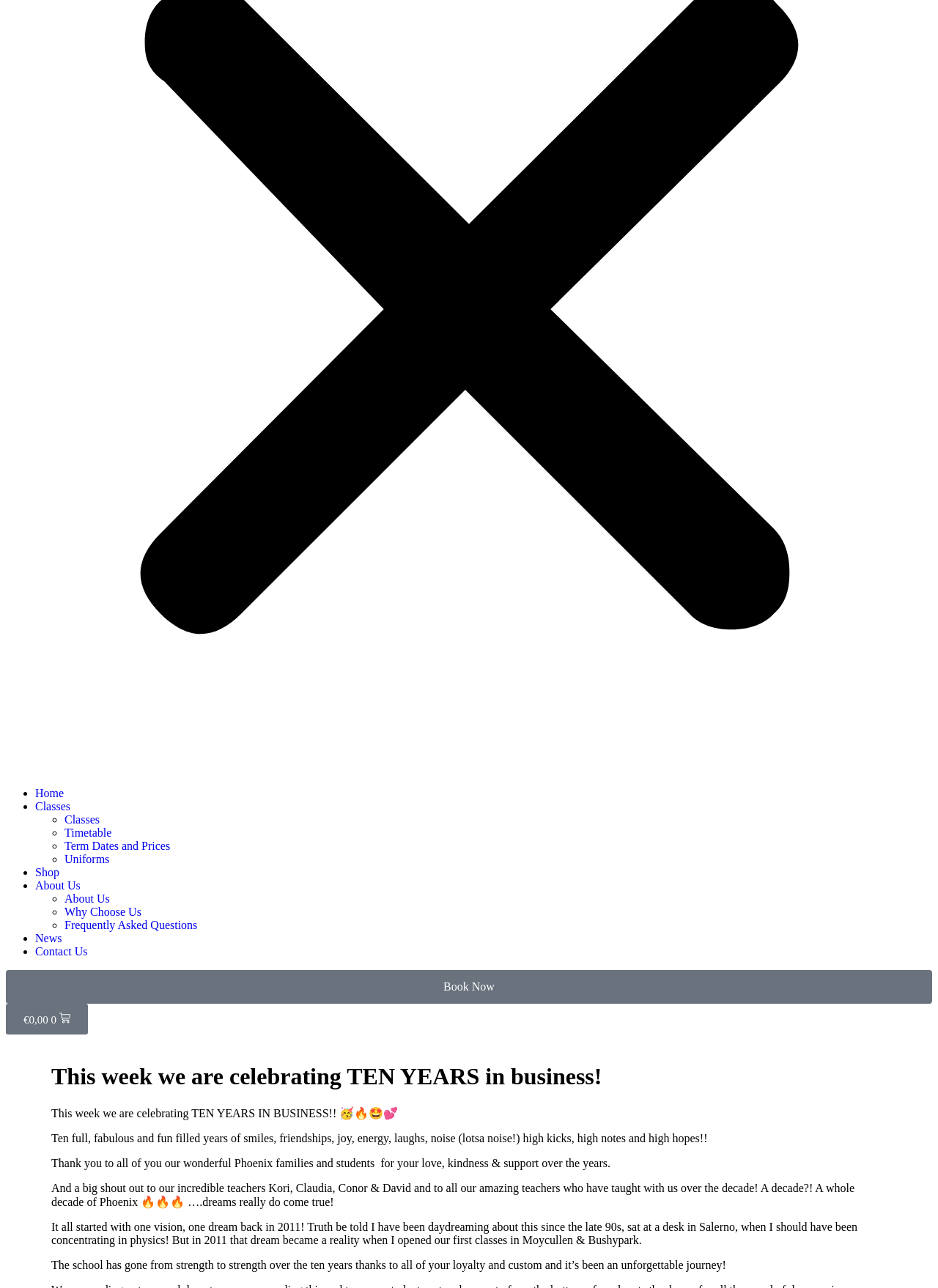What is the anniversary being celebrated?
Analyze the screenshot and provide a detailed answer to the question.

The webpage is celebrating an anniversary, and the number of years is explicitly mentioned in the heading and static text elements. The heading says 'This week we are celebrating TEN YEARS in business!' and the static text elements also mention 'Ten full, fabulous and fun filled years' and 'A decade?! A whole decade of Phoenix'.